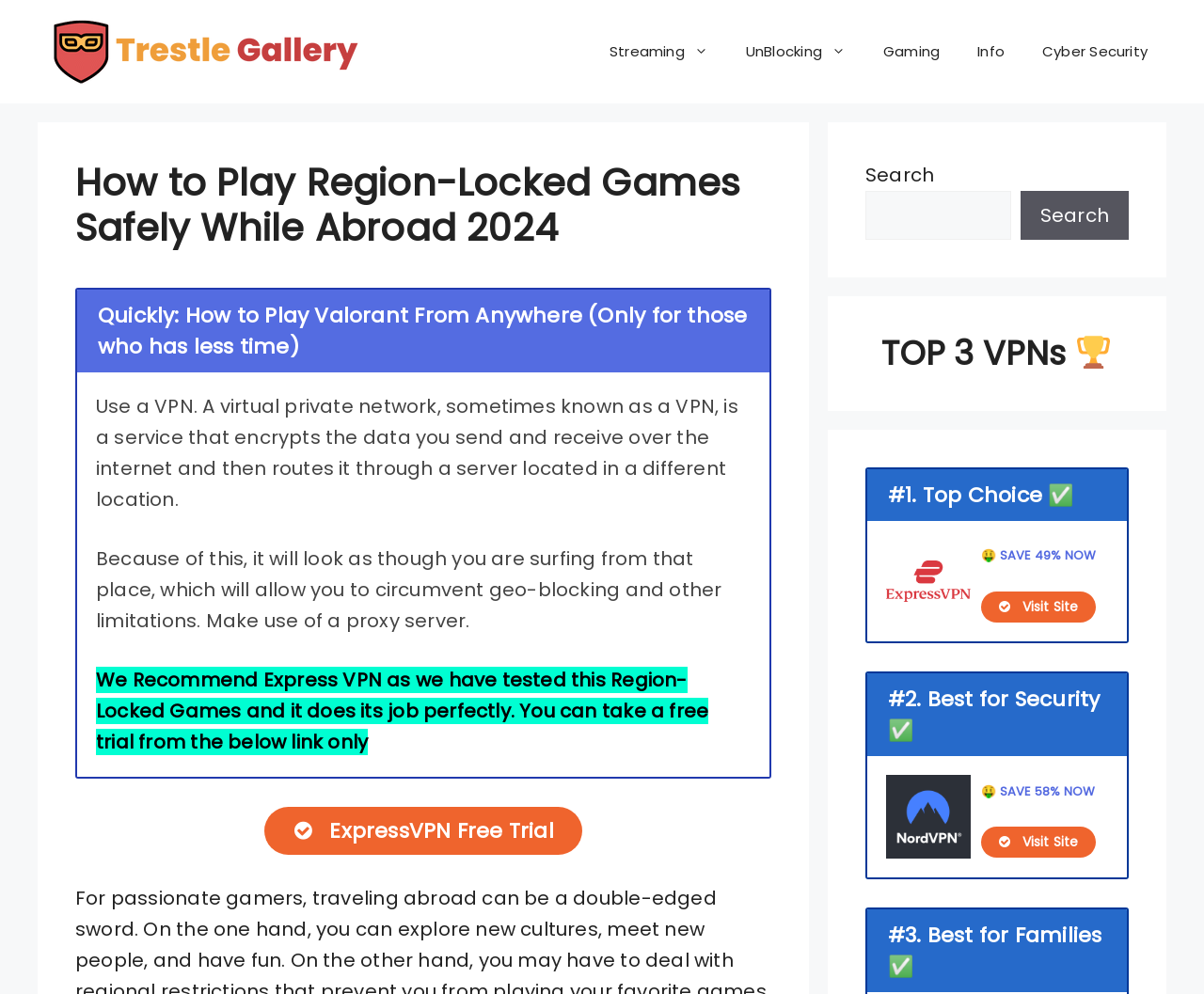What is the name of the VPN recommended for those who want to play Valorant from anywhere?
Please give a detailed answer to the question using the information shown in the image.

The webpage recommends Express VPN for those who want to play Valorant from anywhere, and even provides a free trial link.